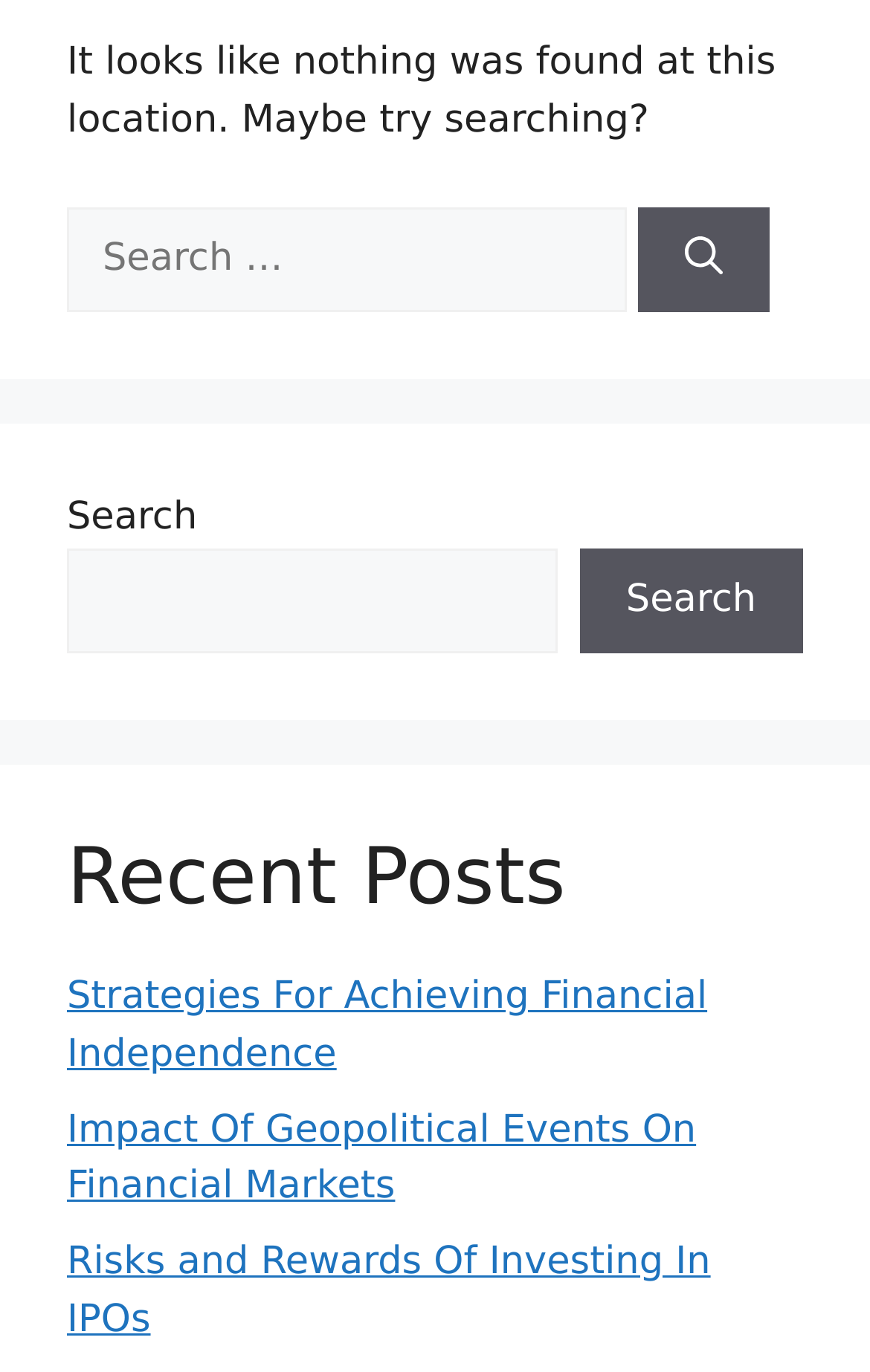Refer to the image and provide an in-depth answer to the question:
What is the vertical position of the 'Recent Posts' heading relative to the search box?

The 'Recent Posts' heading has a bounding box coordinate of [0.077, 0.606, 0.675] and the search box has a bounding box coordinate of [0.077, 0.151, 0.721, 0.228]. Since the y1 coordinate of the 'Recent Posts' heading (0.606) is greater than the y2 coordinate of the search box (0.228), the 'Recent Posts' heading is below the search box.